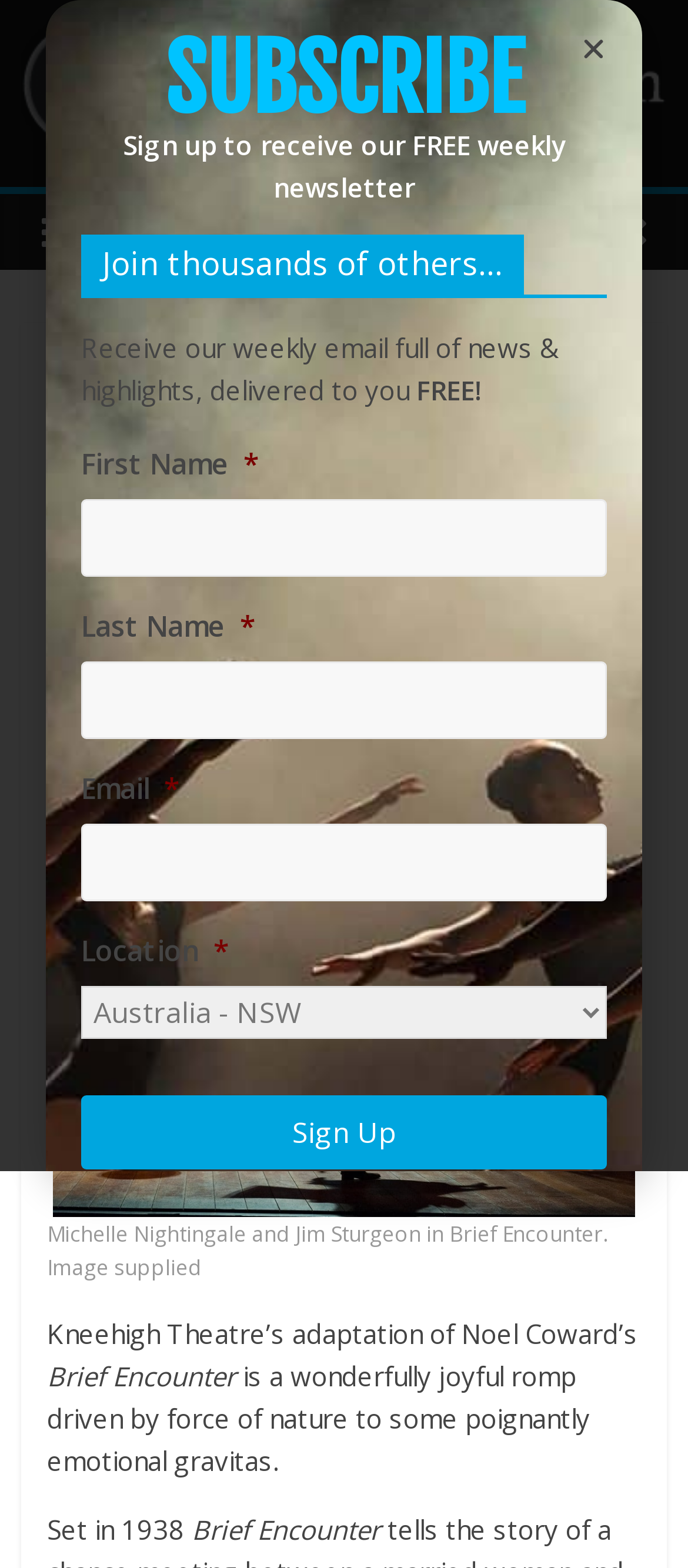Please specify the bounding box coordinates of the clickable region necessary for completing the following instruction: "Enter your first name". The coordinates must consist of four float numbers between 0 and 1, i.e., [left, top, right, bottom].

[0.118, 0.318, 0.882, 0.367]